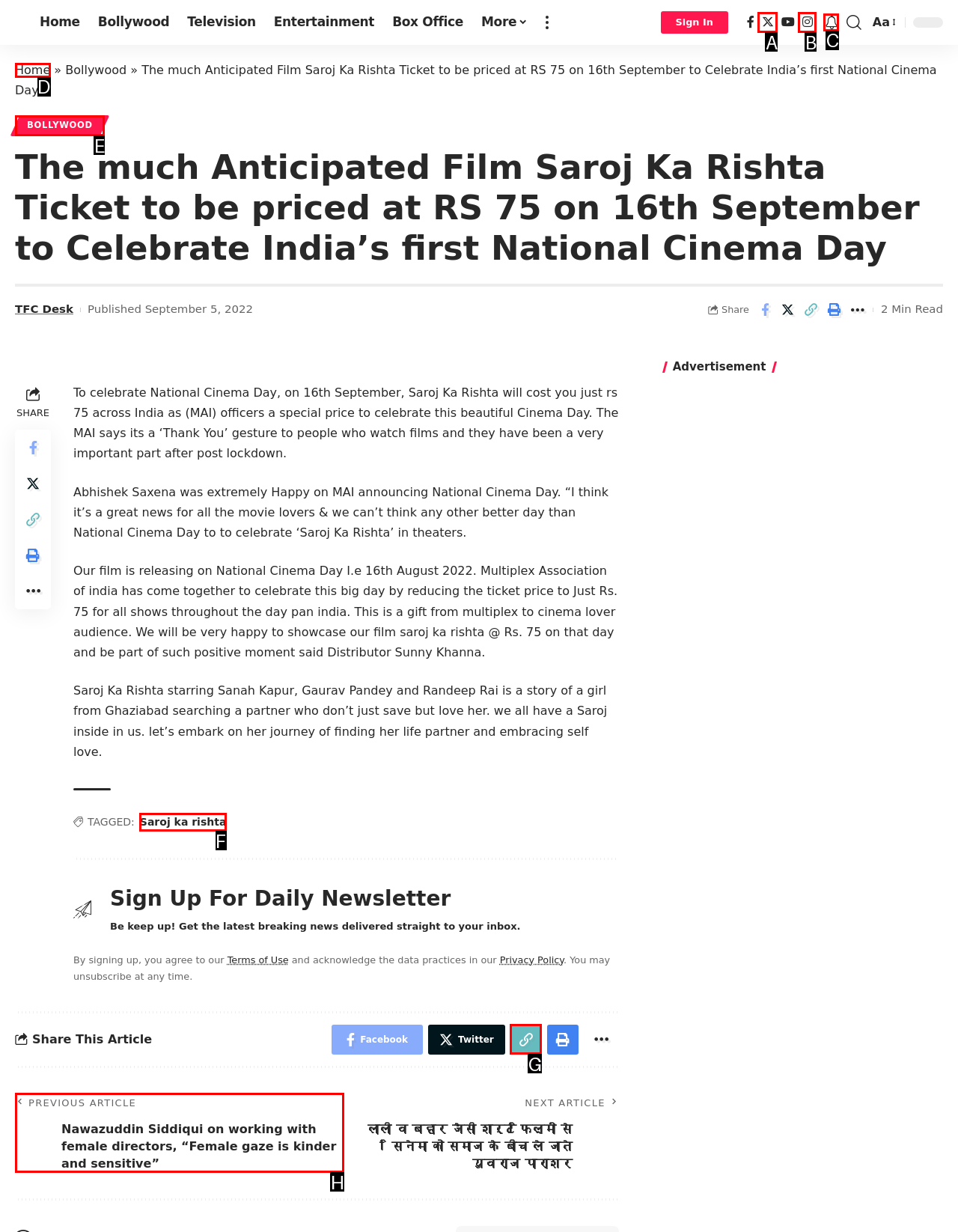Choose the HTML element that needs to be clicked for the given task: Read the previous article Respond by giving the letter of the chosen option.

H